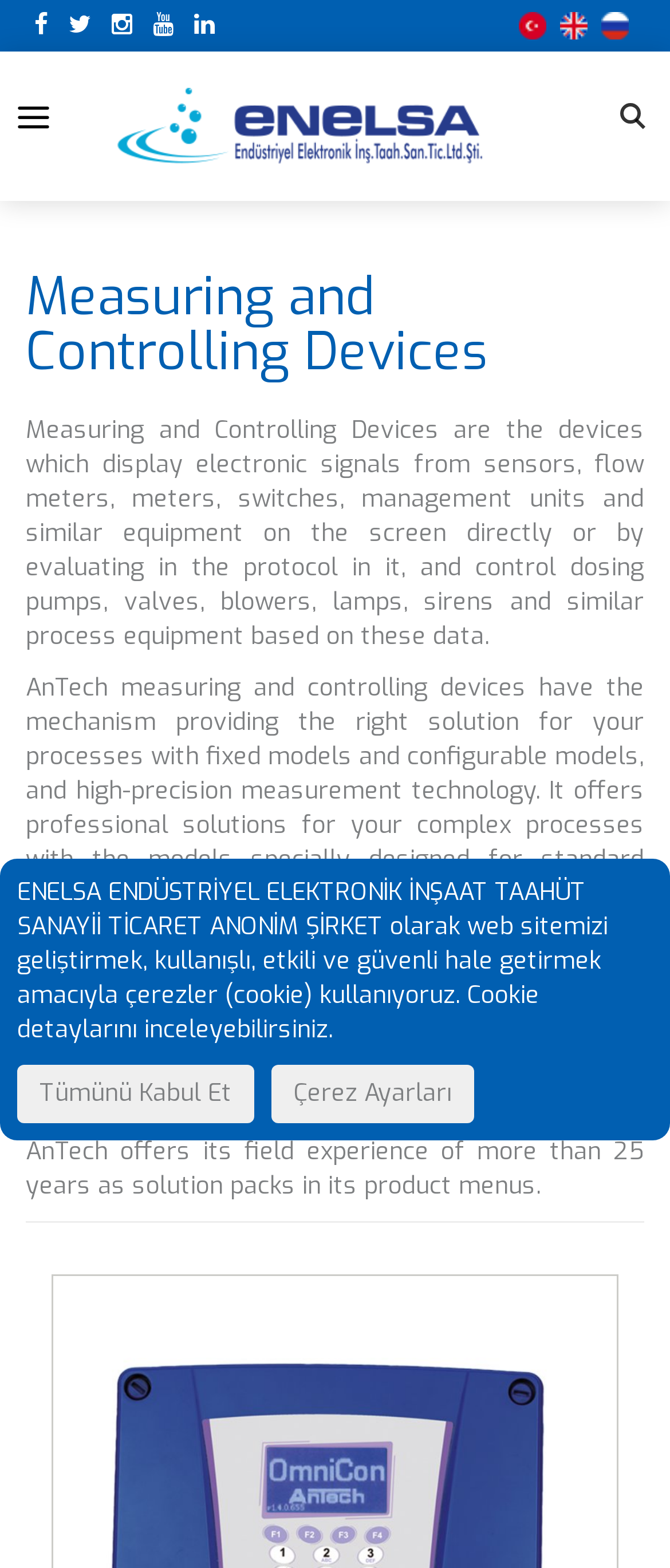What is the name of the company mentioned on the webpage?
Could you answer the question in a detailed manner, providing as much information as possible?

The company mentioned on the webpage is ENELSA ENDÜSTRİYEL ELEKTRONİK İNŞAAT TAAHÜT SANAYİİ TİCARET ANONİM ŞİRKET, which is developing its website to make it more user-friendly, effective, and secure.